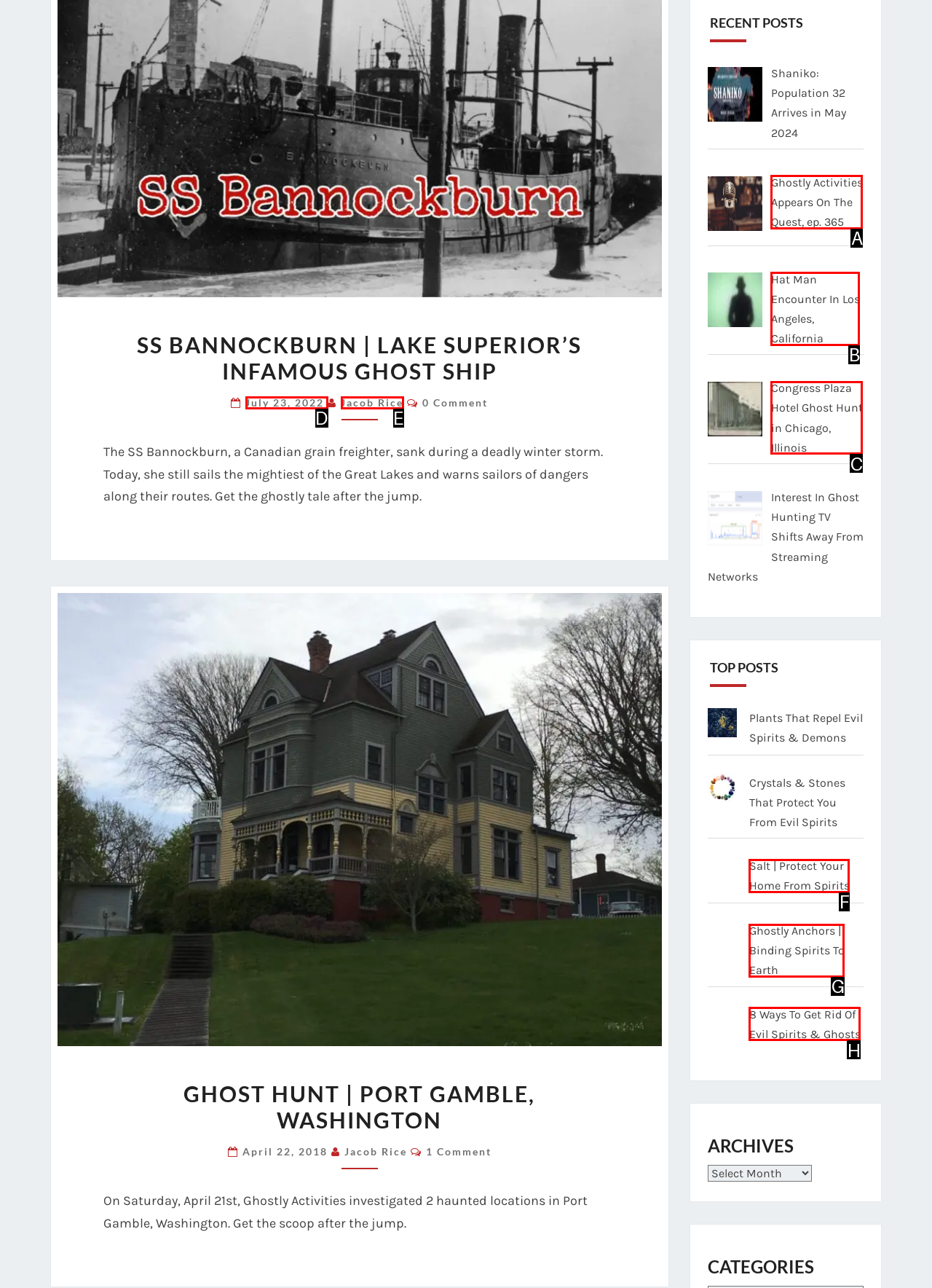Based on the element description: July 23, 2022, choose the best matching option. Provide the letter of the option directly.

D